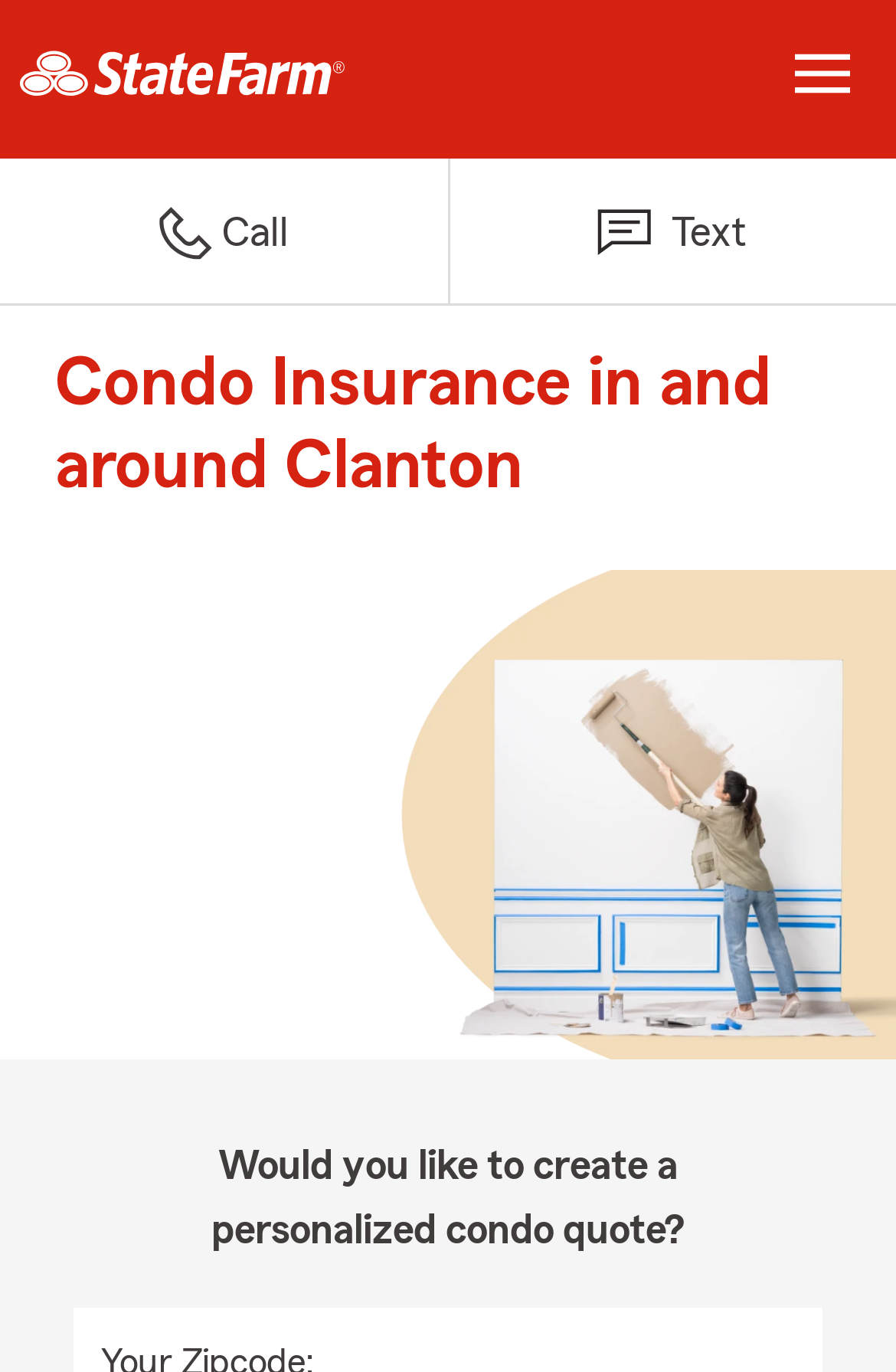What is the action suggested in the second heading?
Using the screenshot, give a one-word or short phrase answer.

Create a personalized condo quote